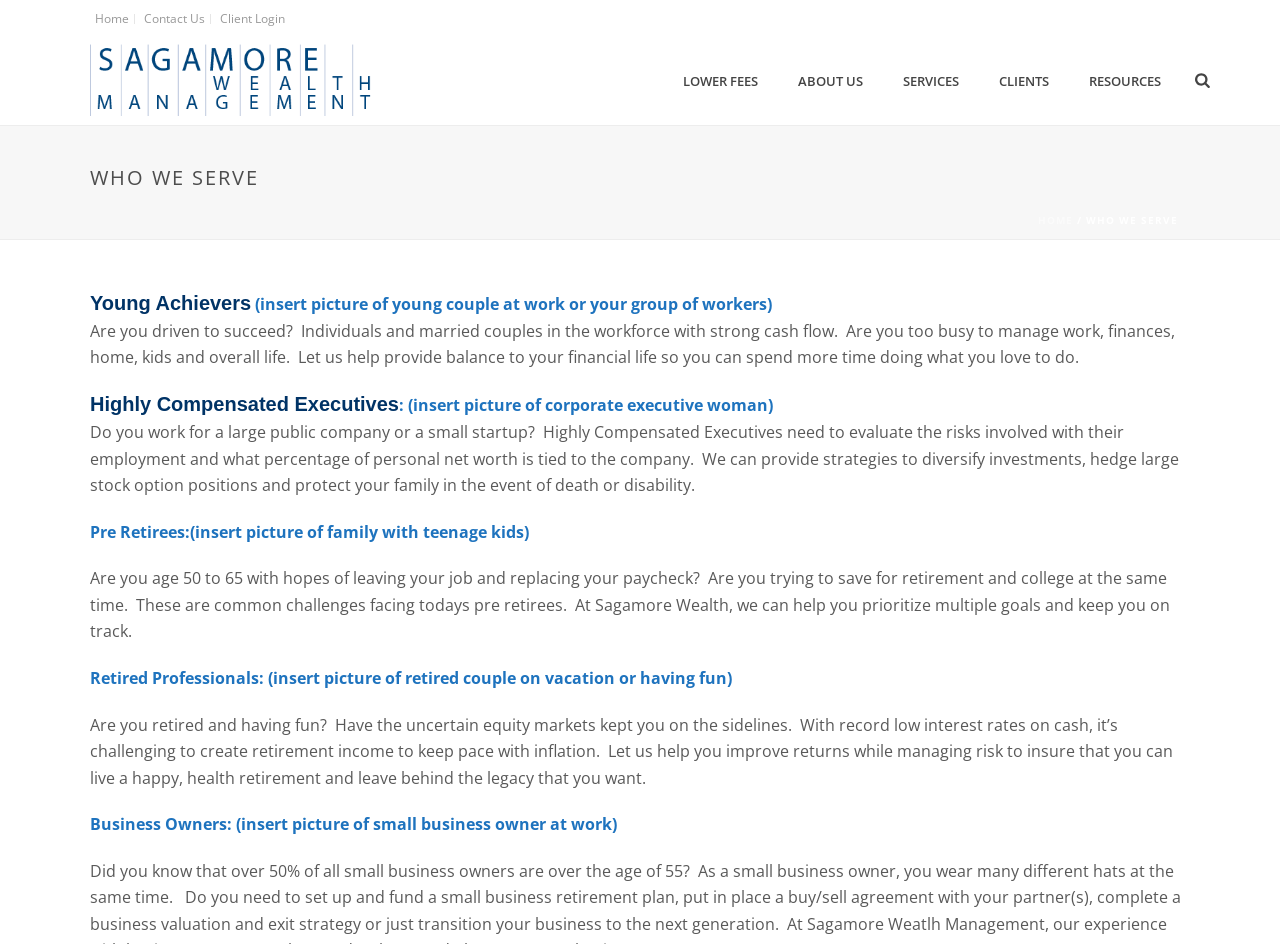Identify the bounding box coordinates of the region that should be clicked to execute the following instruction: "Go to ABOUT US".

[0.608, 0.073, 0.69, 0.099]